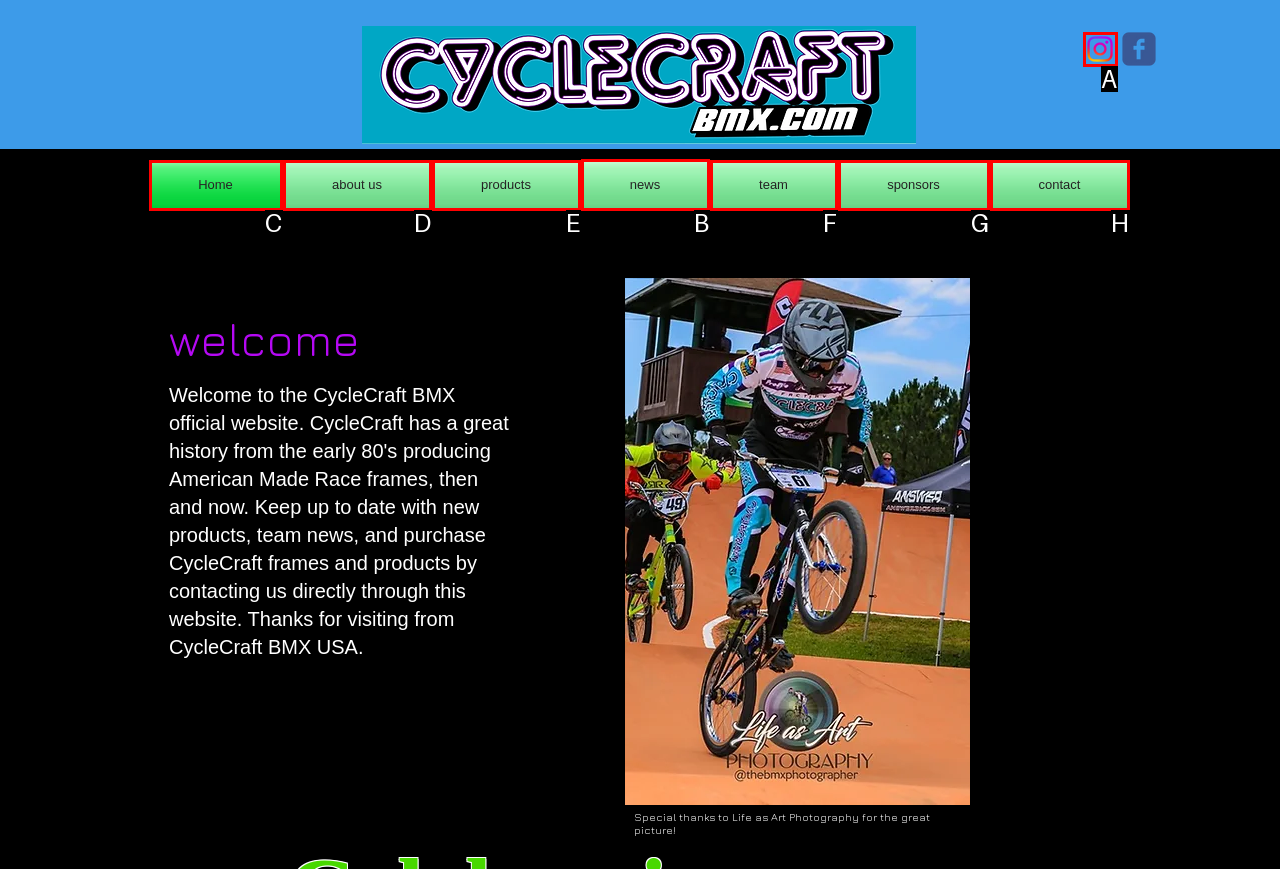Identify the correct HTML element to click for the task: Check news. Provide the letter of your choice.

B